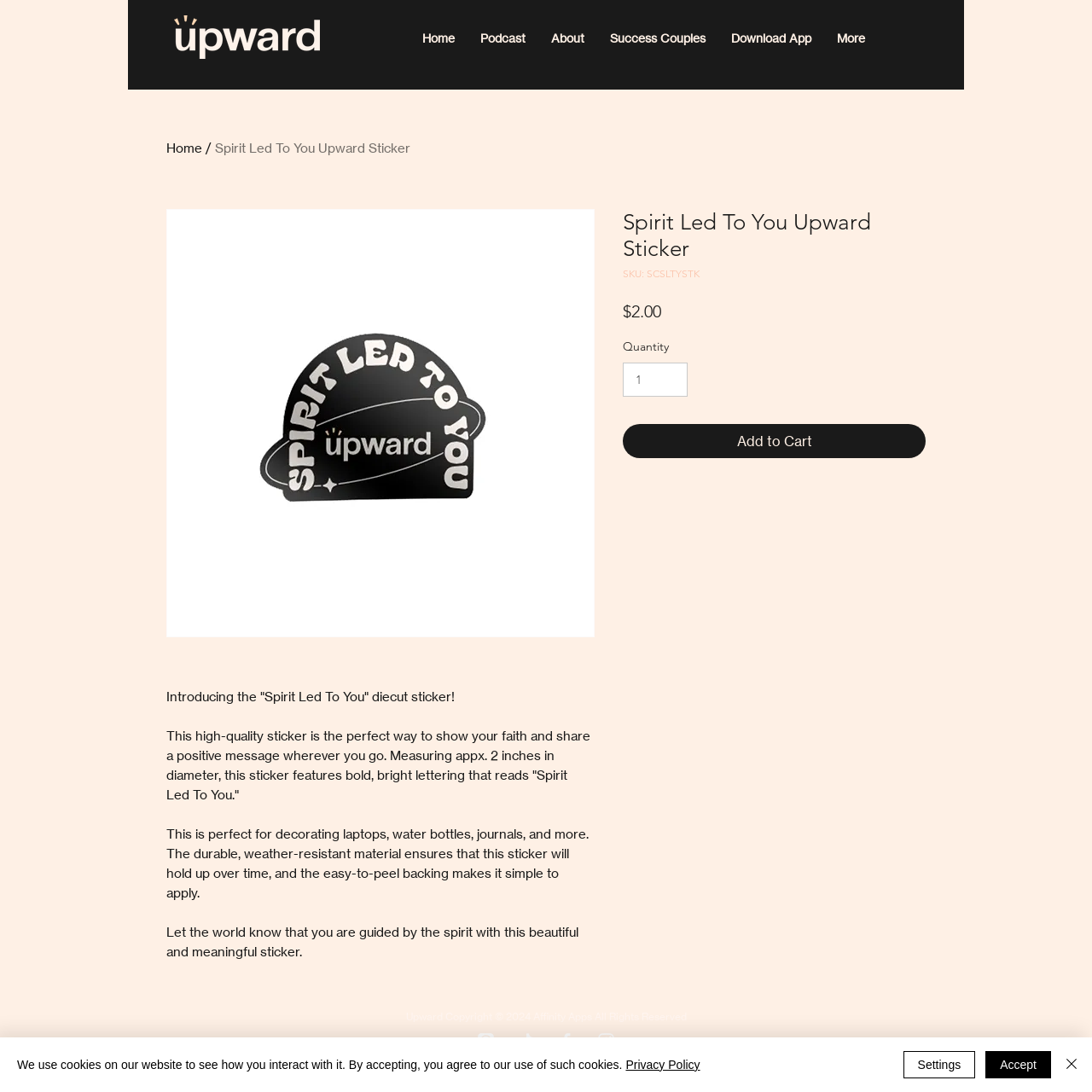Identify the main title of the webpage and generate its text content.

Spirit Led To You Upward Sticker